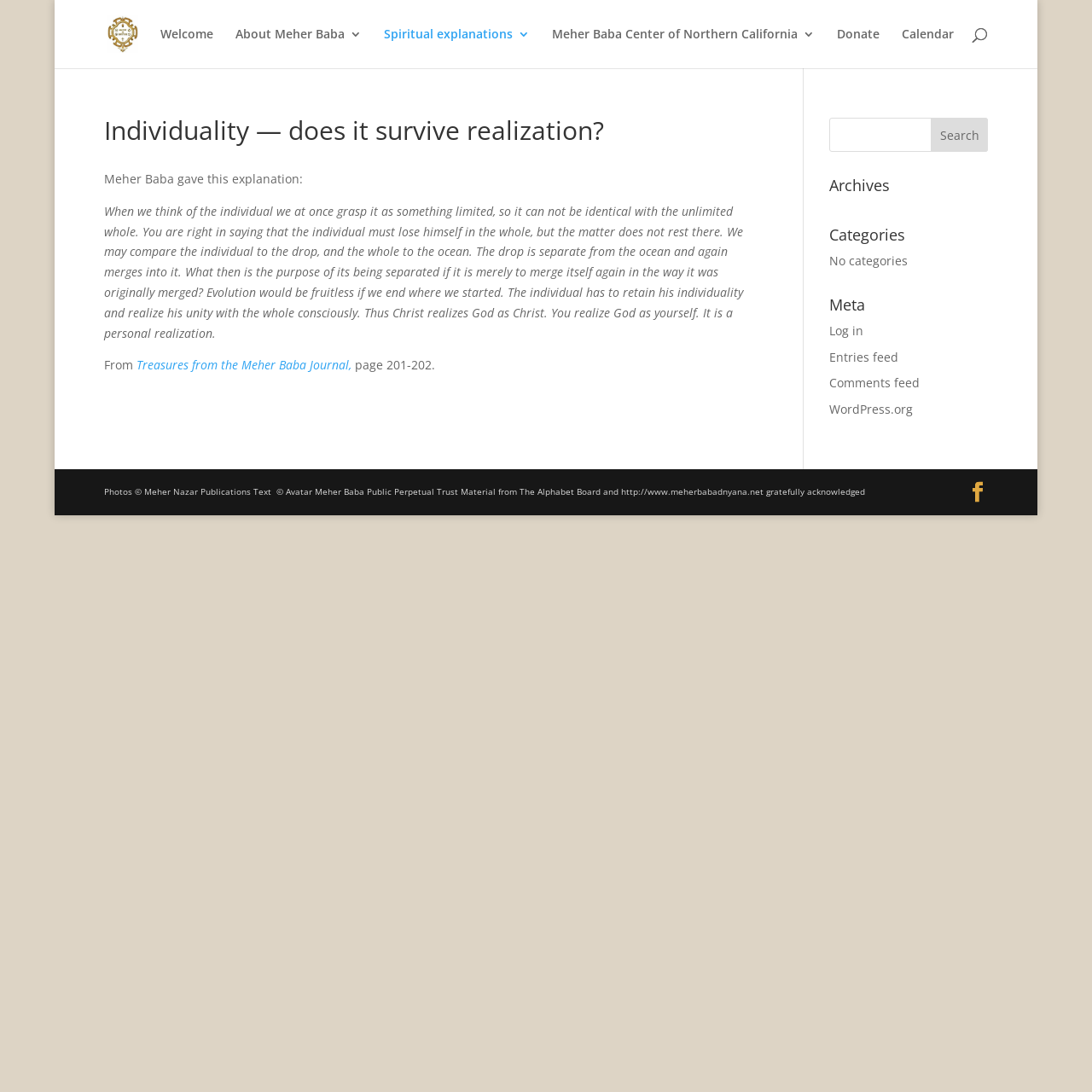Using the elements shown in the image, answer the question comprehensively: What is the purpose of the individual according to Meher Baba?

The article content quotes Meher Baba as saying 'The individual has to retain his individuality and realize his unity with the whole consciously.' which suggests that the purpose of the individual is to achieve this conscious realization.